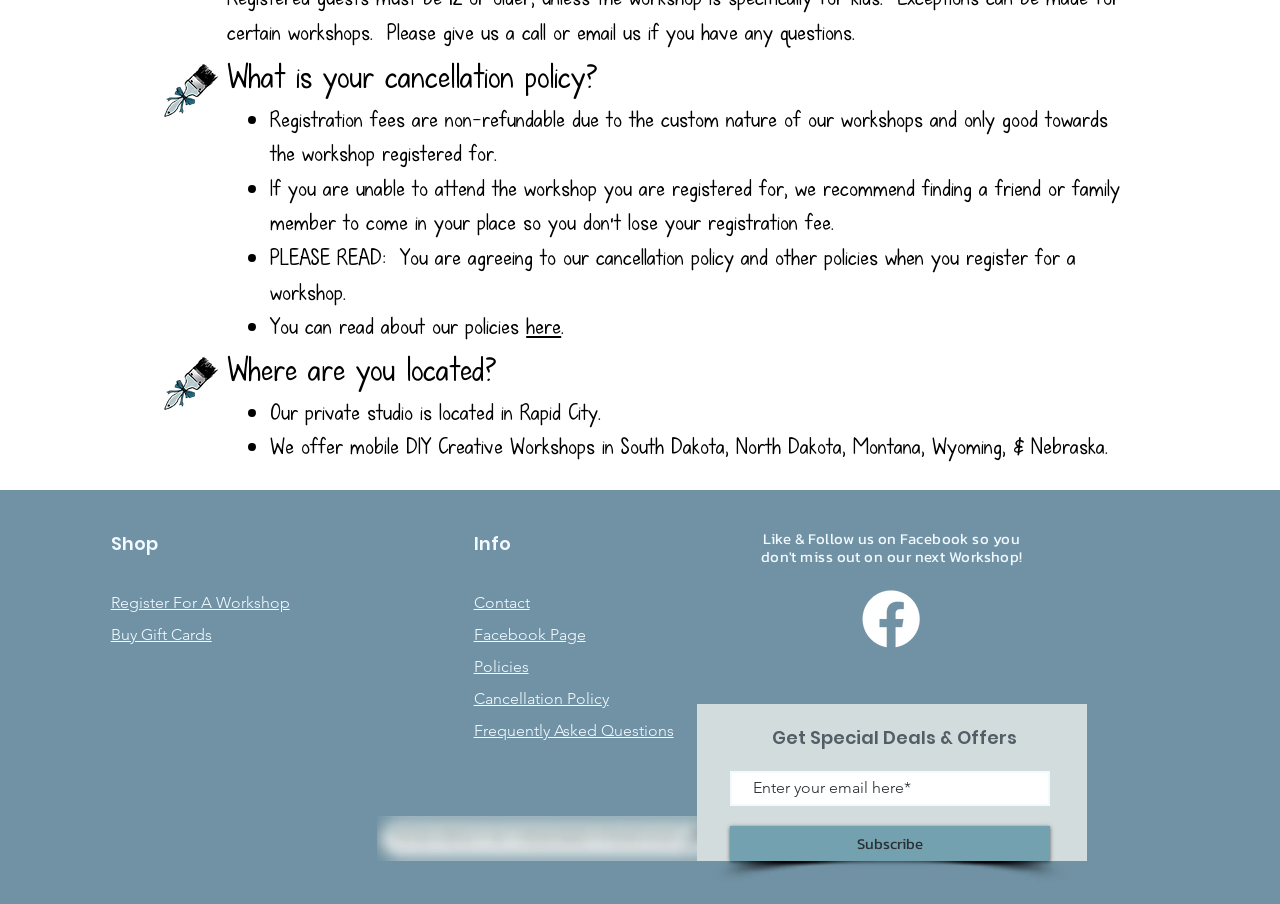Please find the bounding box coordinates for the clickable element needed to perform this instruction: "Click Subscribe".

[0.57, 0.914, 0.82, 0.952]